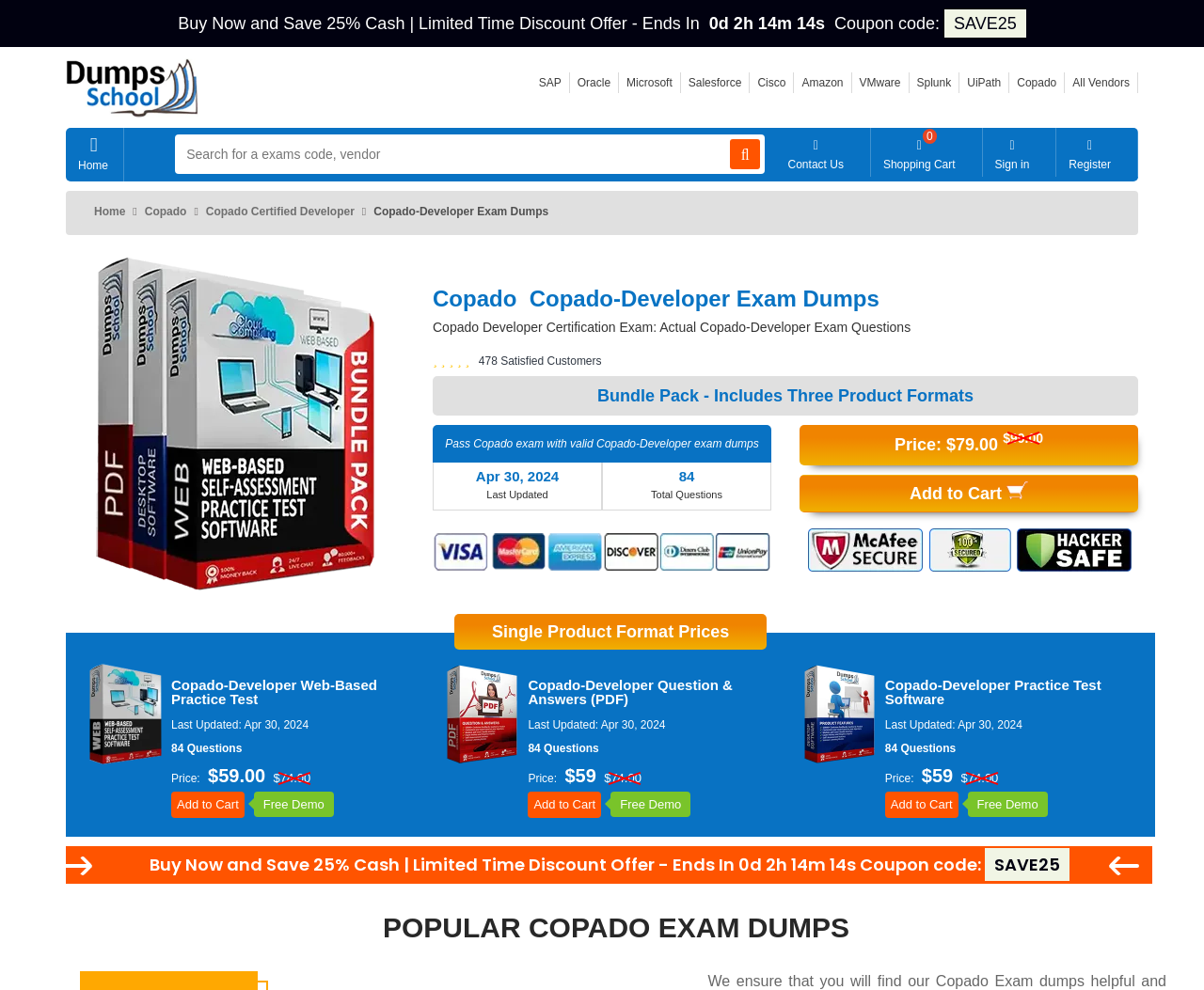Predict the bounding box coordinates of the area that should be clicked to accomplish the following instruction: "Sign in to the website". The bounding box coordinates should consist of four float numbers between 0 and 1, i.e., [left, top, right, bottom].

[0.816, 0.129, 0.877, 0.179]